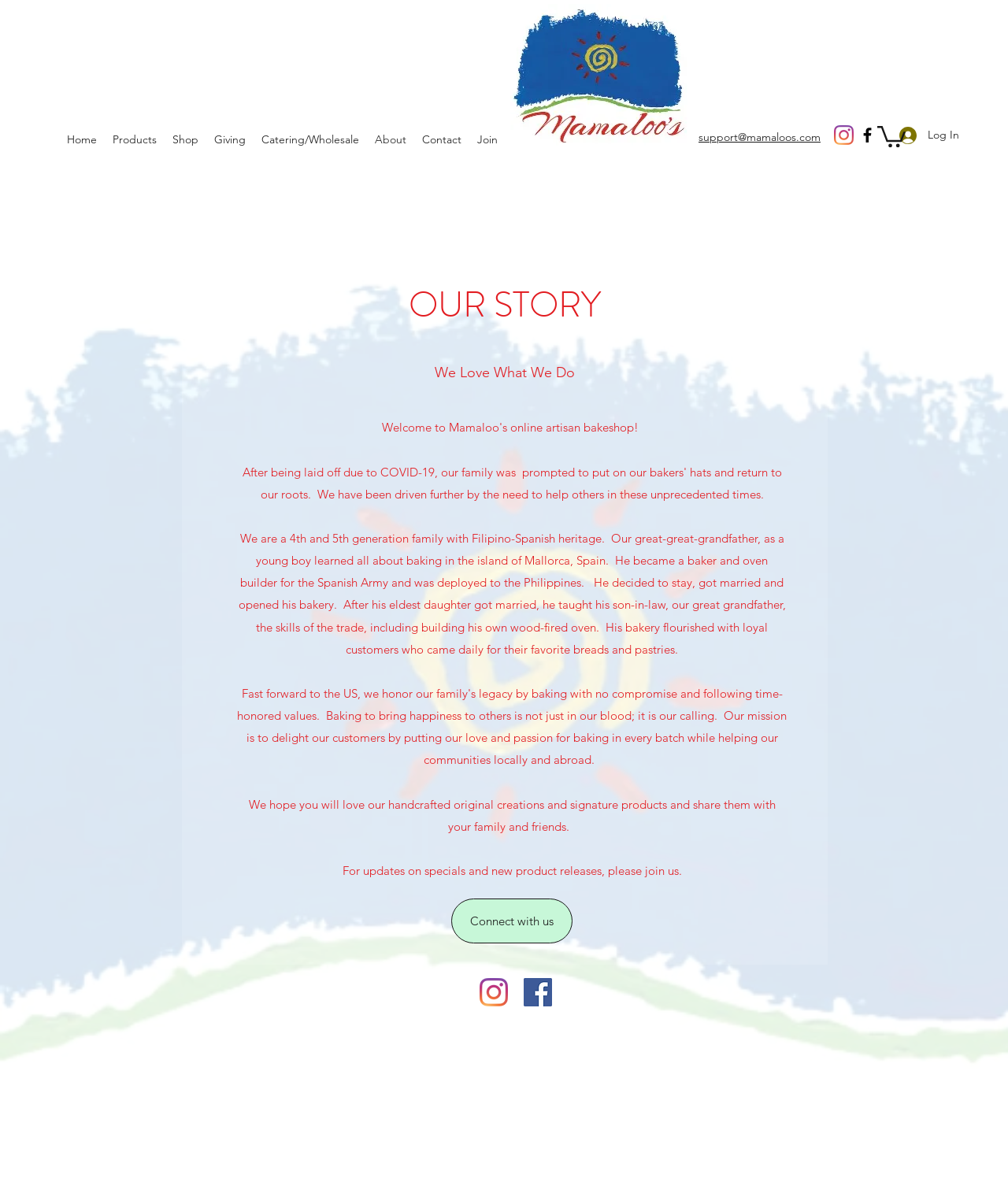Please identify the coordinates of the bounding box for the clickable region that will accomplish this instruction: "Click the Home link".

[0.059, 0.108, 0.104, 0.128]